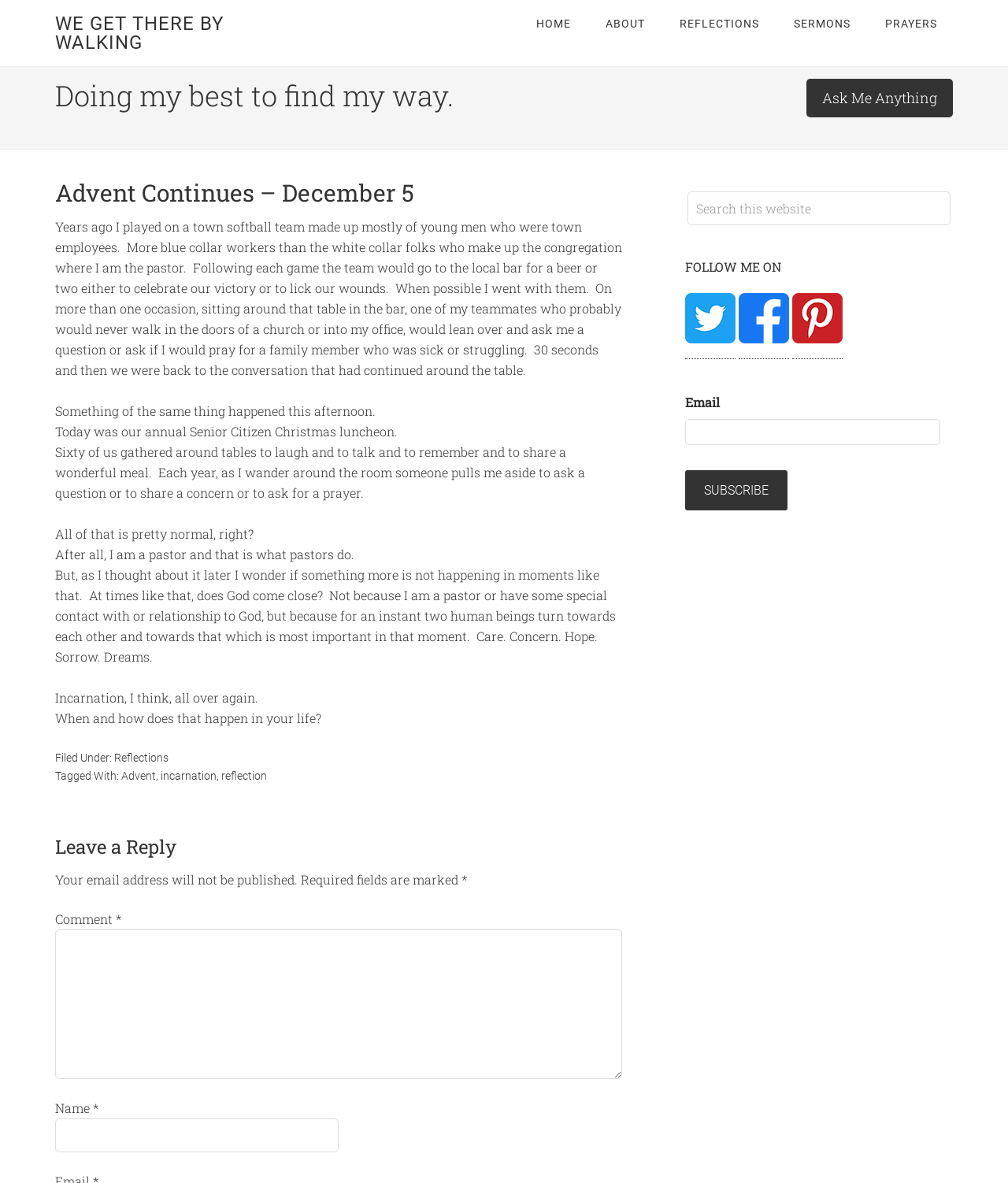Answer this question using a single word or a brief phrase:
What is the author's occupation?

pastor